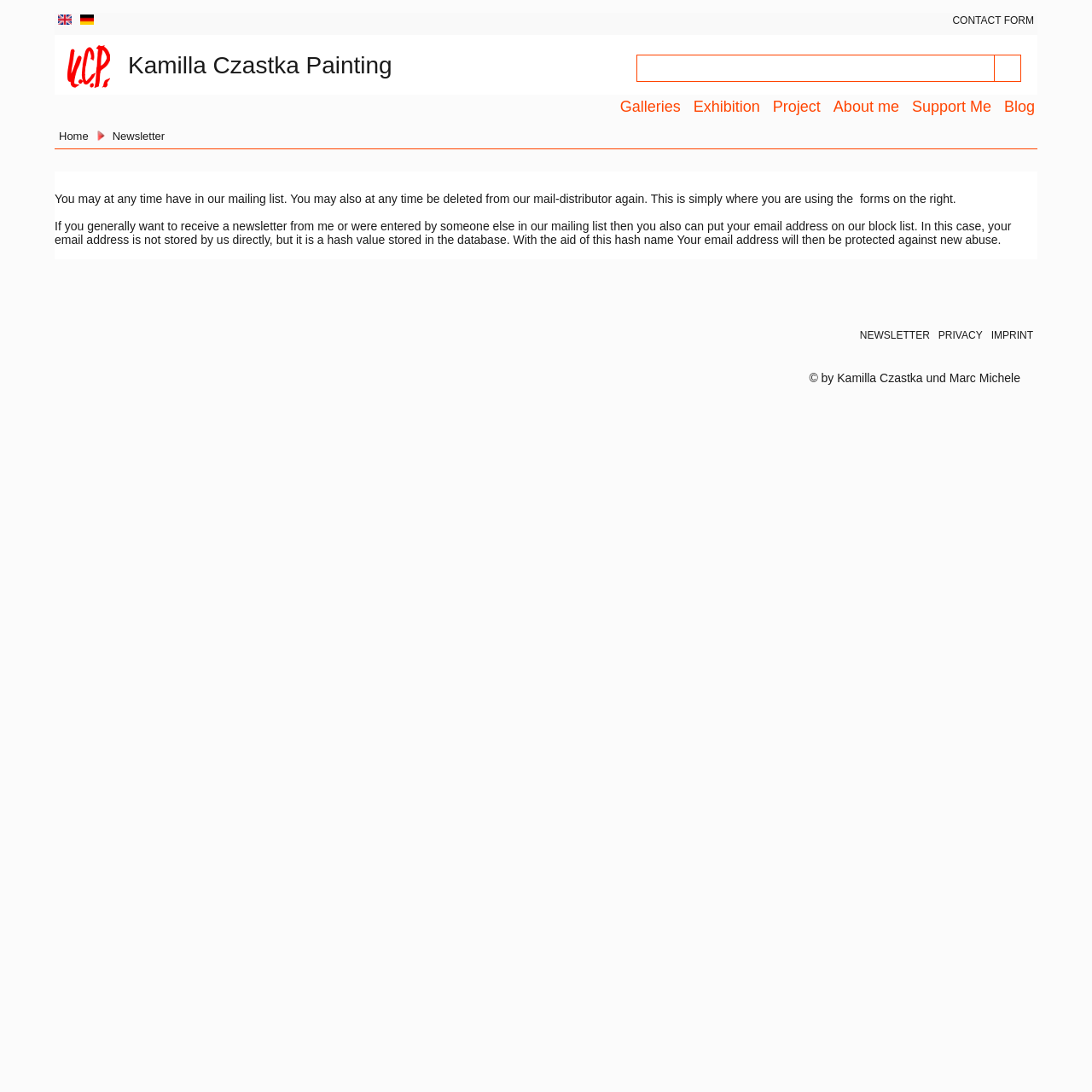Extract the bounding box for the UI element that matches this description: "Kamilla Czastka Painting".

[0.117, 0.048, 0.359, 0.072]